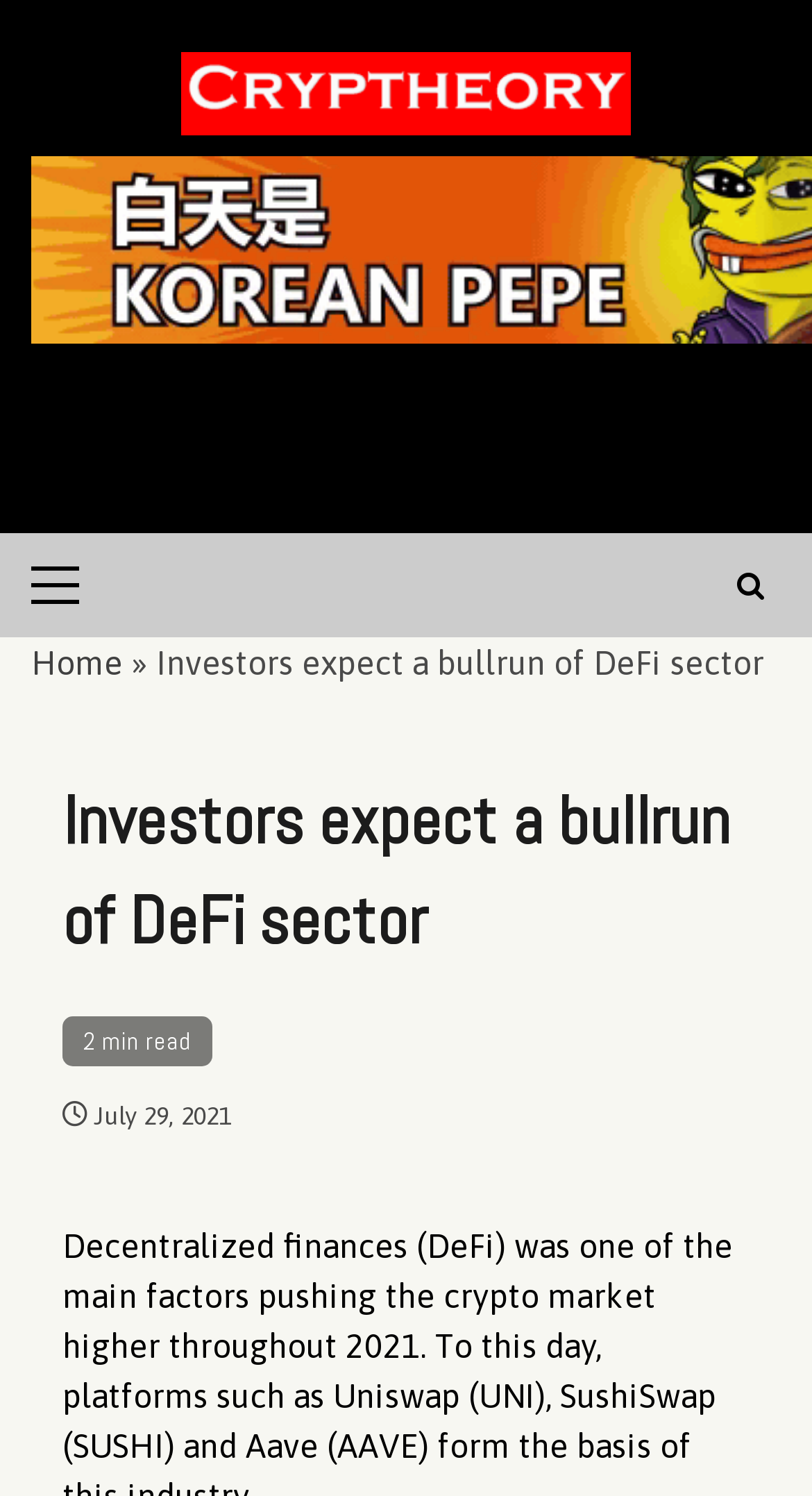Use the information in the screenshot to answer the question comprehensively: Is there a navigation menu on the webpage?

The presence of a navigation menu can be determined by looking at the button labeled 'Primary Menu' which is located at the top-right corner of the webpage. This button suggests that there is a navigation menu that can be expanded.